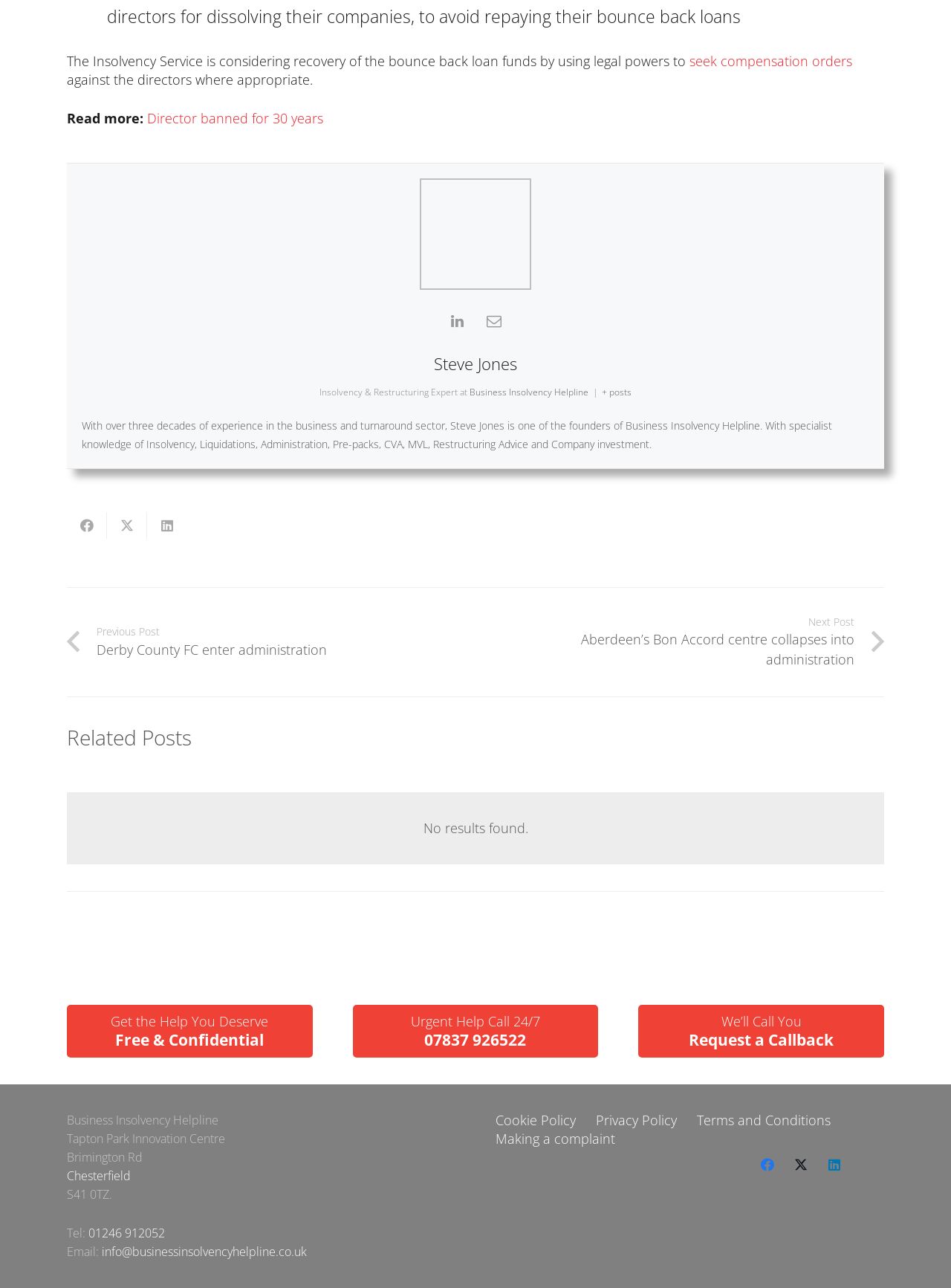Identify the bounding box coordinates of the area you need to click to perform the following instruction: "Call for urgent help".

[0.432, 0.786, 0.568, 0.8]